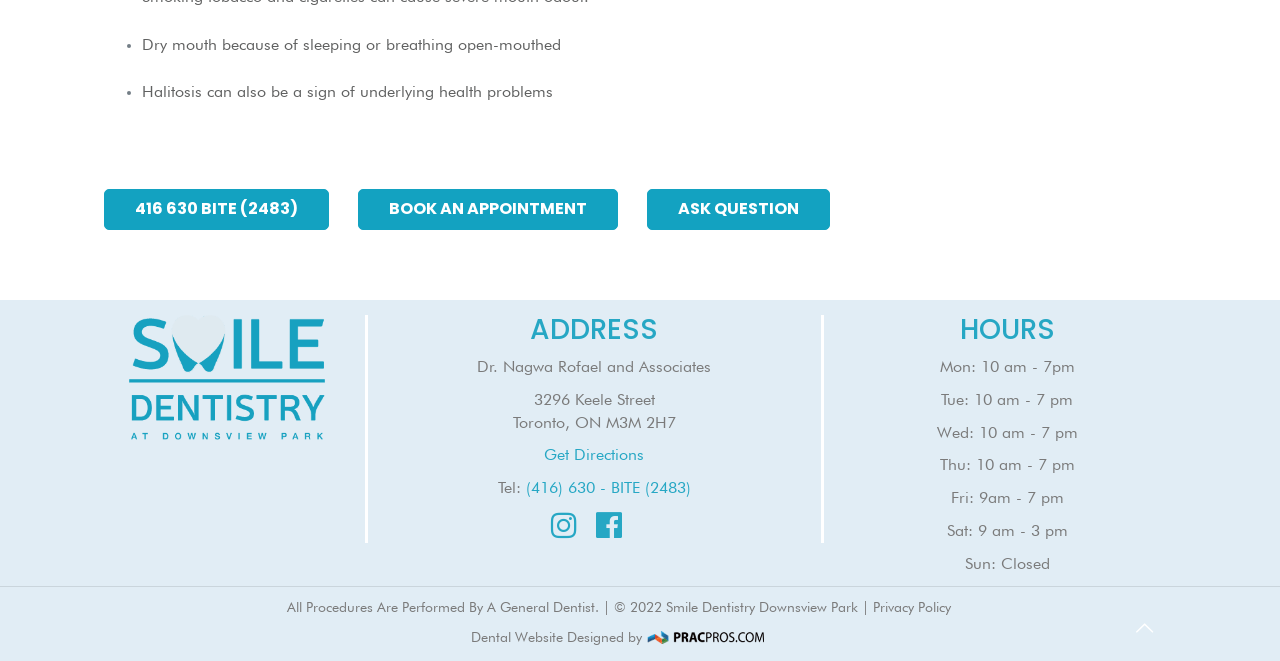Please identify the bounding box coordinates of the clickable element to fulfill the following instruction: "View hours". The coordinates should be four float numbers between 0 and 1, i.e., [left, top, right, bottom].

[0.655, 0.477, 0.919, 0.523]